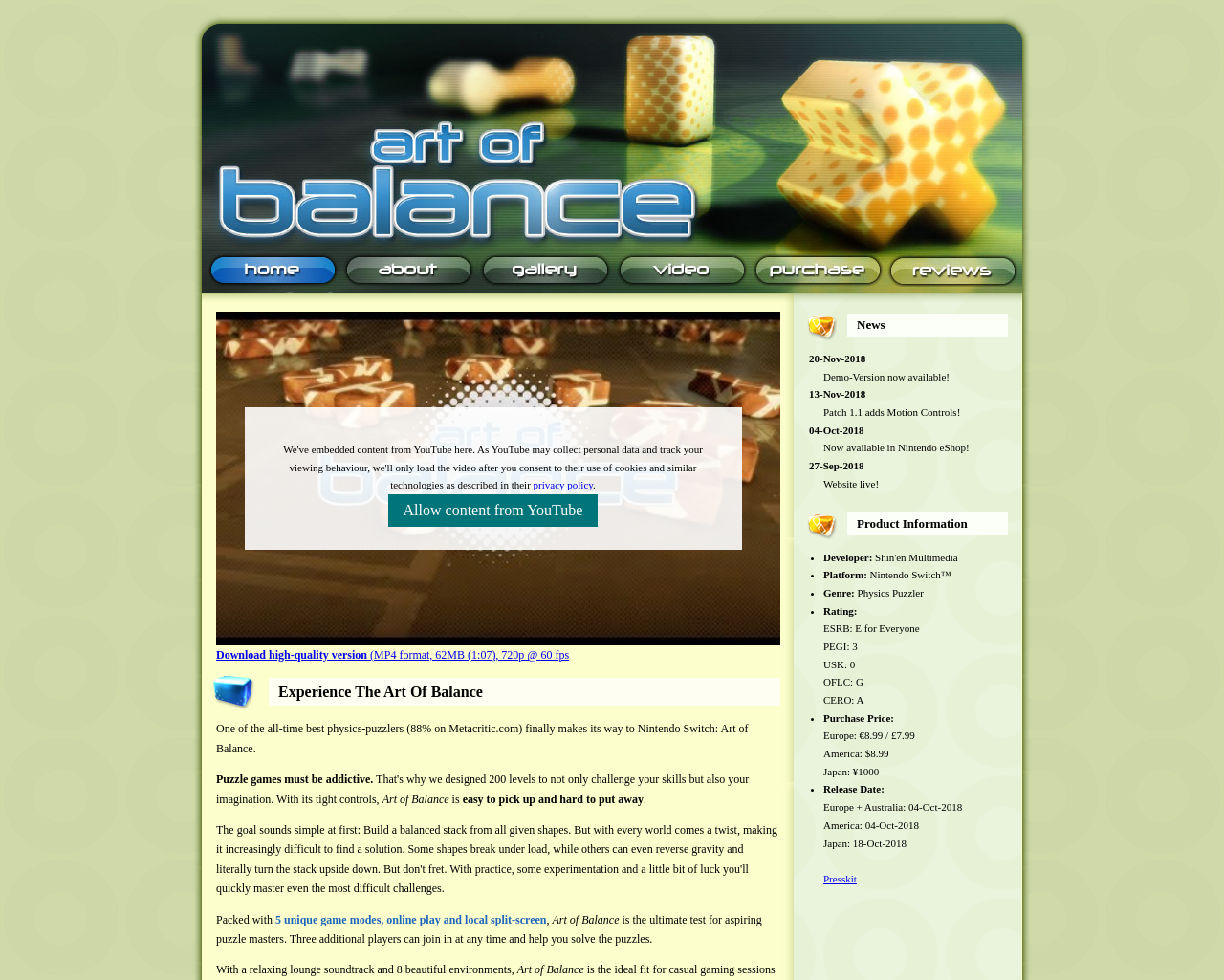Find the bounding box coordinates for the element that must be clicked to complete the instruction: "Watch the video". The coordinates should be four float numbers between 0 and 1, indicated as [left, top, right, bottom].

[0.502, 0.28, 0.613, 0.297]